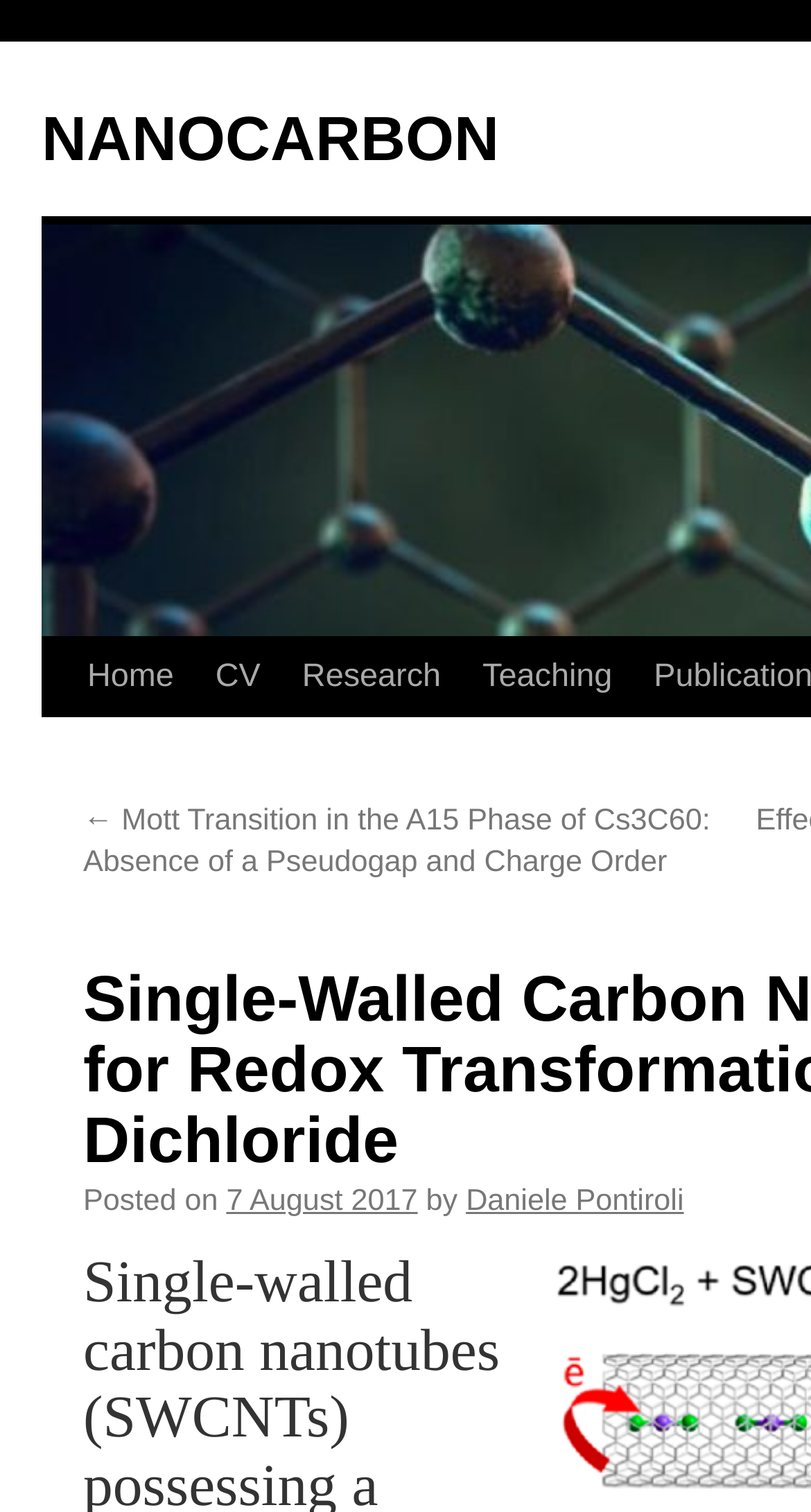Please answer the following query using a single word or phrase: 
What is the title of the first research article?

Mott Transition in the A15 Phase of Cs3C60